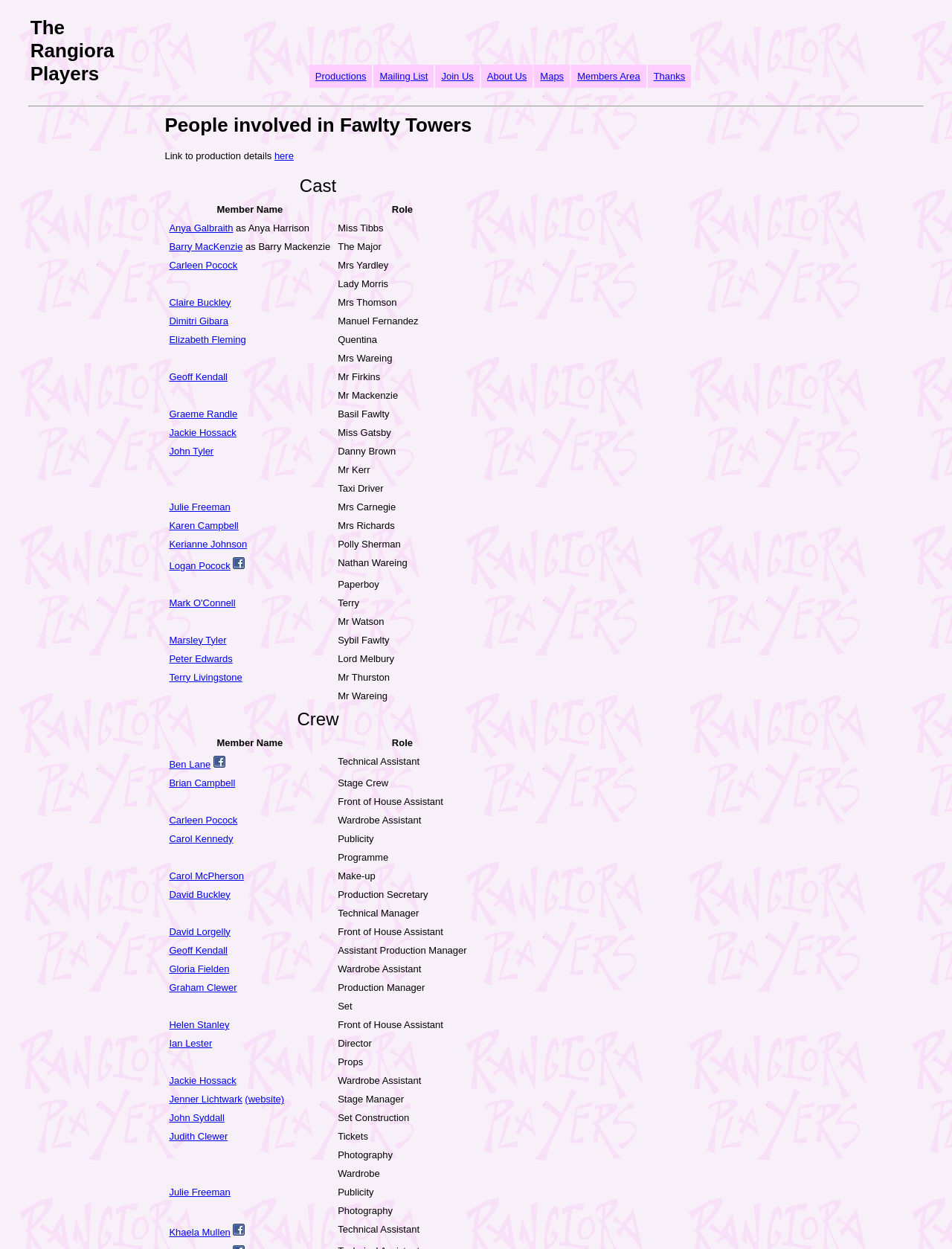What is the title of the play?
Answer the question in a detailed and comprehensive manner.

The title of the play is mentioned in the heading 'People involved in Fawlty Towers' below the separator.